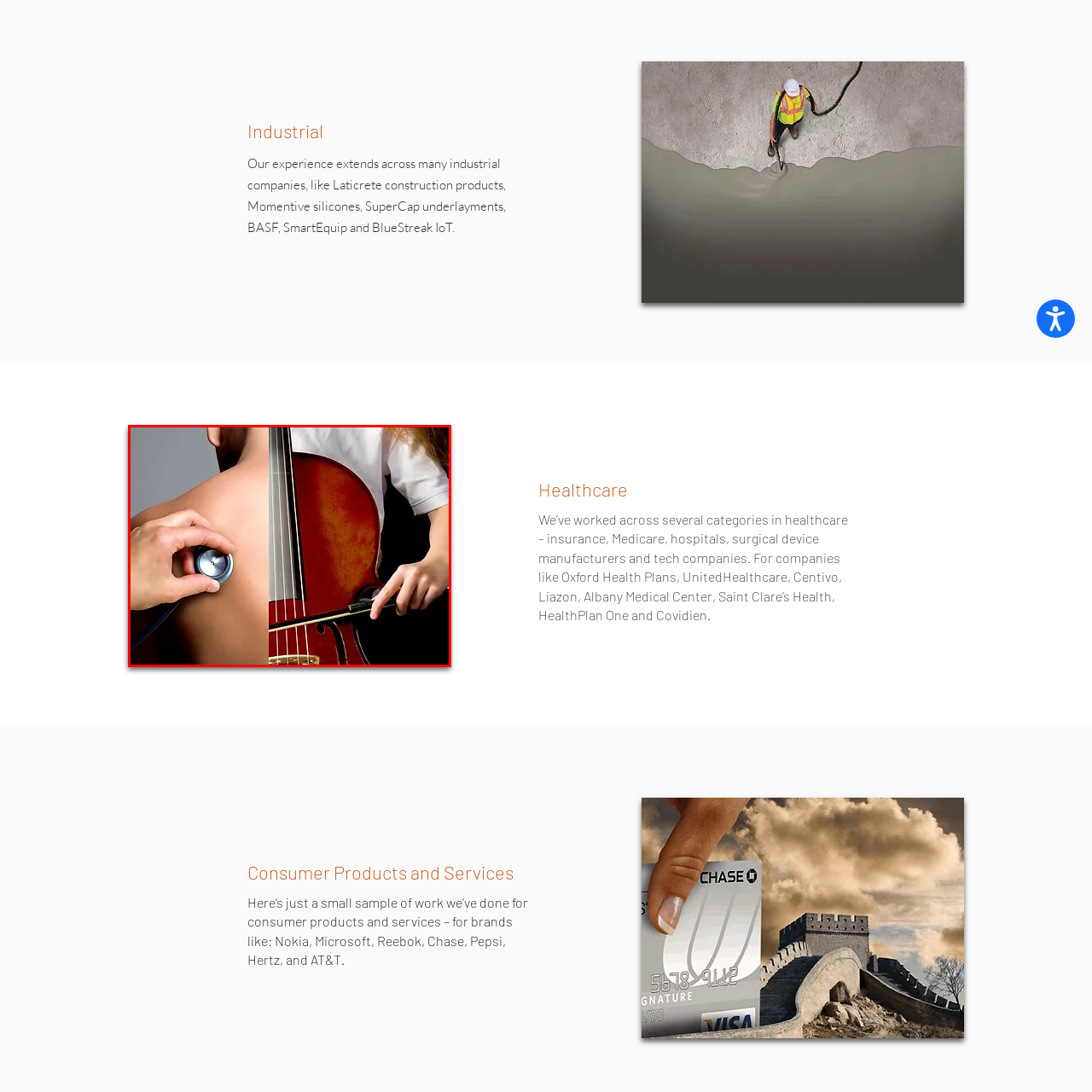Provide a detailed narrative of the image inside the red-bordered section.

The image features a striking juxtaposition of two distinct but interrelated fields: healthcare and the arts. On the left side, a hand holds a stethoscope against a person's bare shoulder, symbolizing the attentive and caring nature of medical professionals as they assess health. The soft skin tones emphasize the personal connection in healthcare, illustrating the importance of warmth and human touch in medical examinations.

On the right side, a person plays a cello, their hand gracefully maneuvering the bow along the strings. This artistic element introduces a creative and expressive dimension, highlighting the emotional and therapeutic aspects of music. The contrast between the medical imagery and the musical performance showcases the balance of science and art in healing and well-being, suggesting a holistic approach to health that recognizes the value of both physical and emotional care.

This image effectively encapsulates the themes presented in the surrounding content, reflecting the diverse experiences and collaborations of Kate Altmann Design, particularly in healthcare settings like Albany Medical Center.